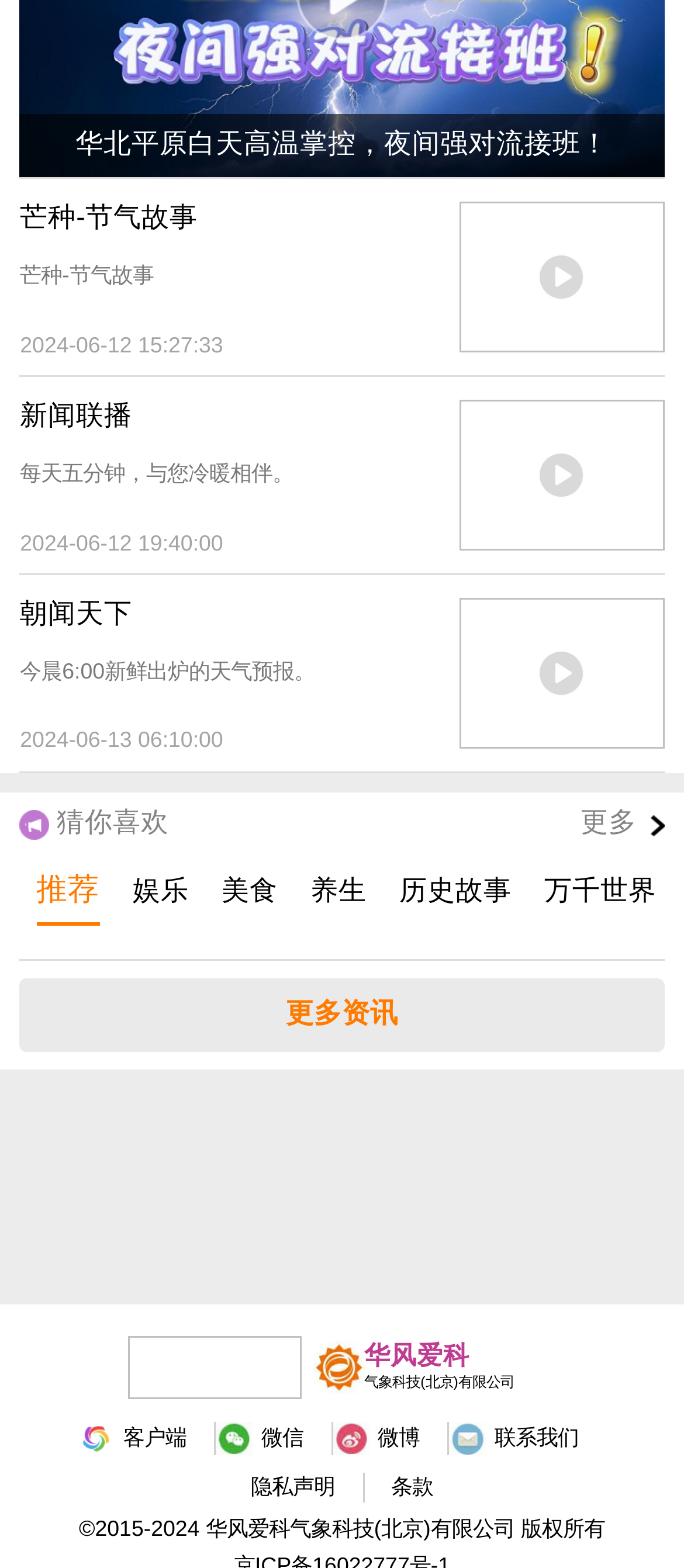Identify the bounding box coordinates for the UI element mentioned here: "娱乐". Provide the coordinates as four float values between 0 and 1, i.e., [left, top, right, bottom].

[0.194, 0.549, 0.276, 0.592]